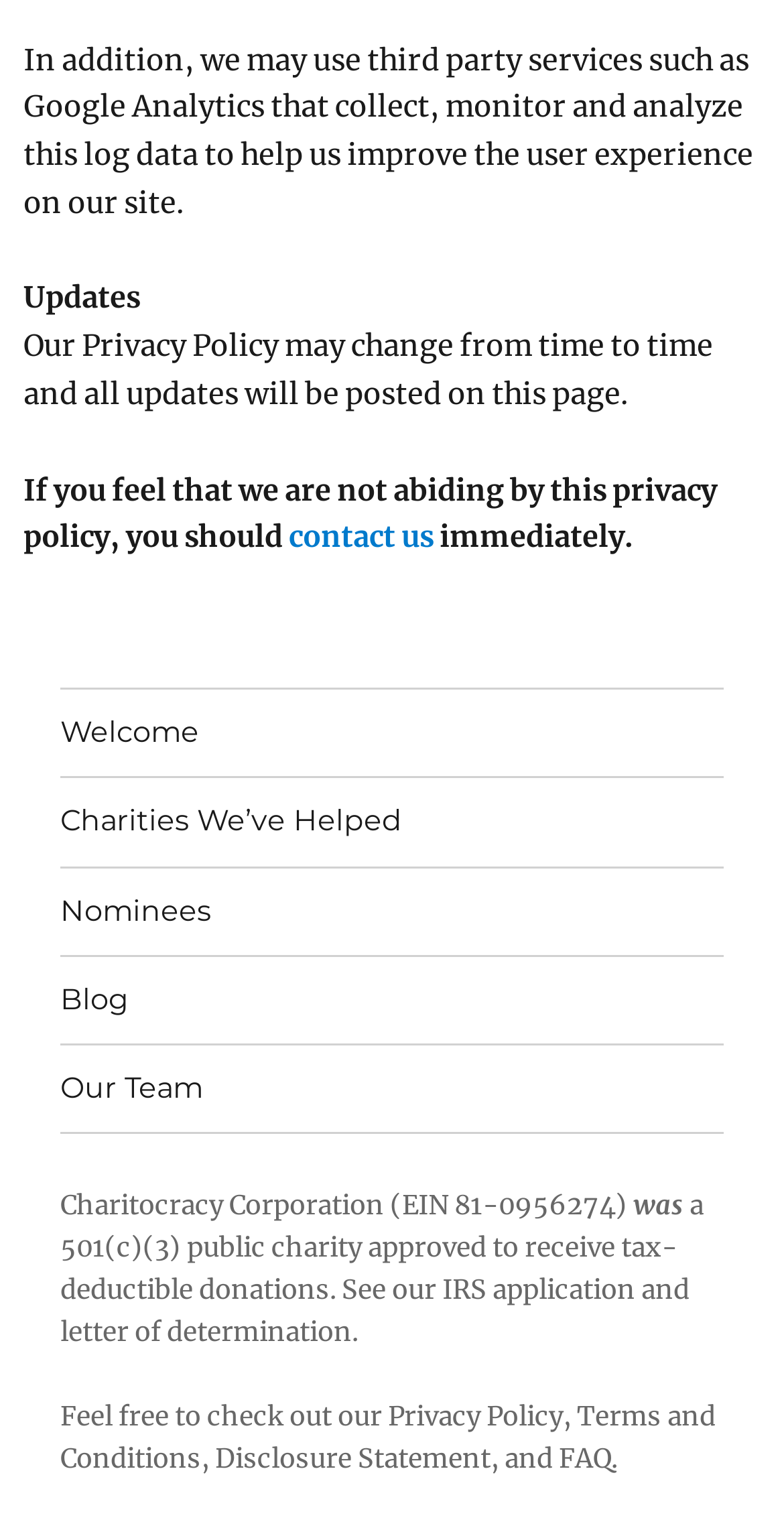Please specify the bounding box coordinates in the format (top-left x, top-left y, bottom-right x, bottom-right y), with values ranging from 0 to 1. Identify the bounding box for the UI component described as follows: Terms and Conditions

[0.077, 0.915, 0.913, 0.965]